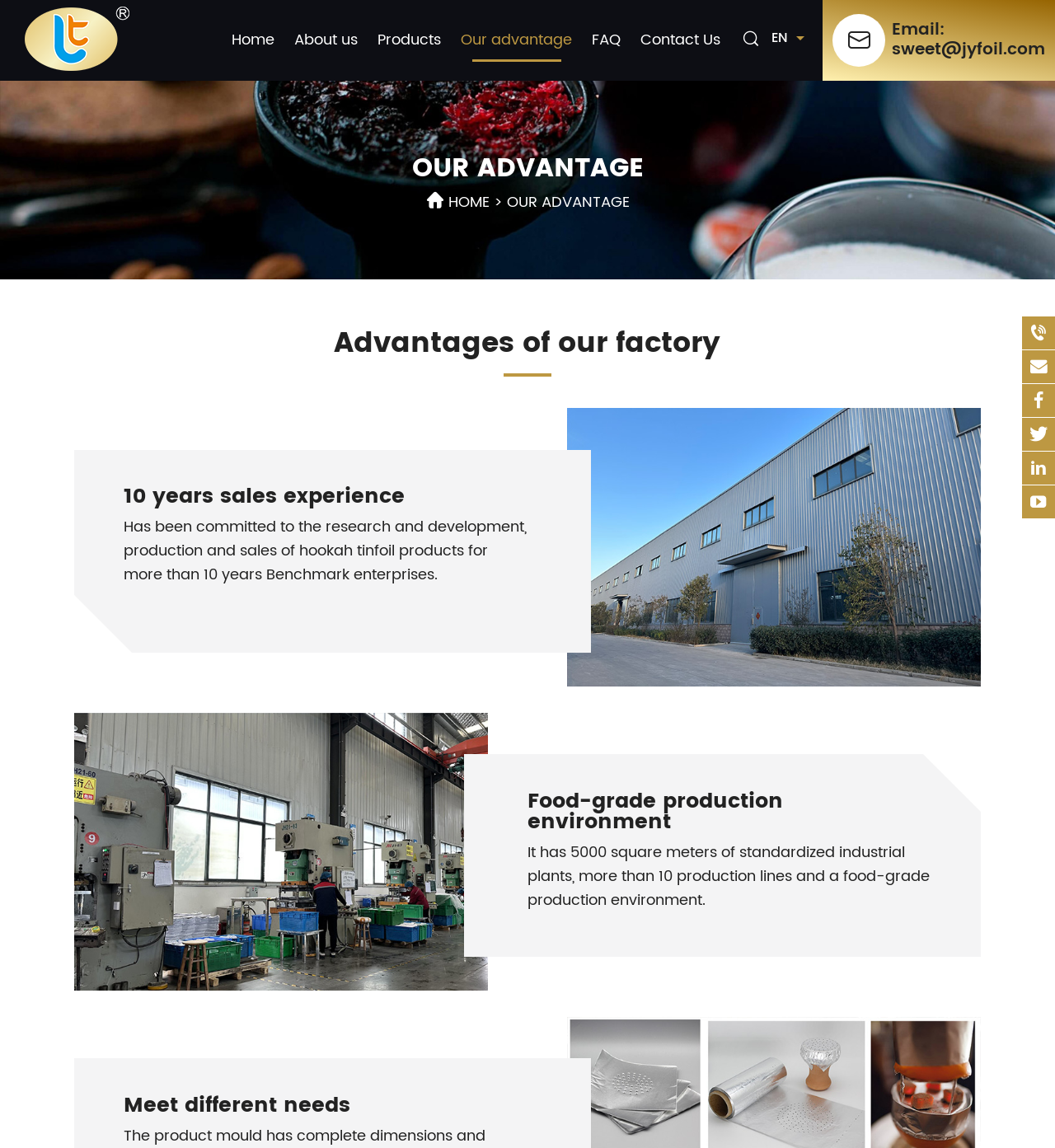Identify the bounding box coordinates of the region that needs to be clicked to carry out this instruction: "Search for something". Provide these coordinates as four float numbers ranging from 0 to 1, i.e., [left, top, right, bottom].

[0.536, 0.07, 0.684, 0.106]